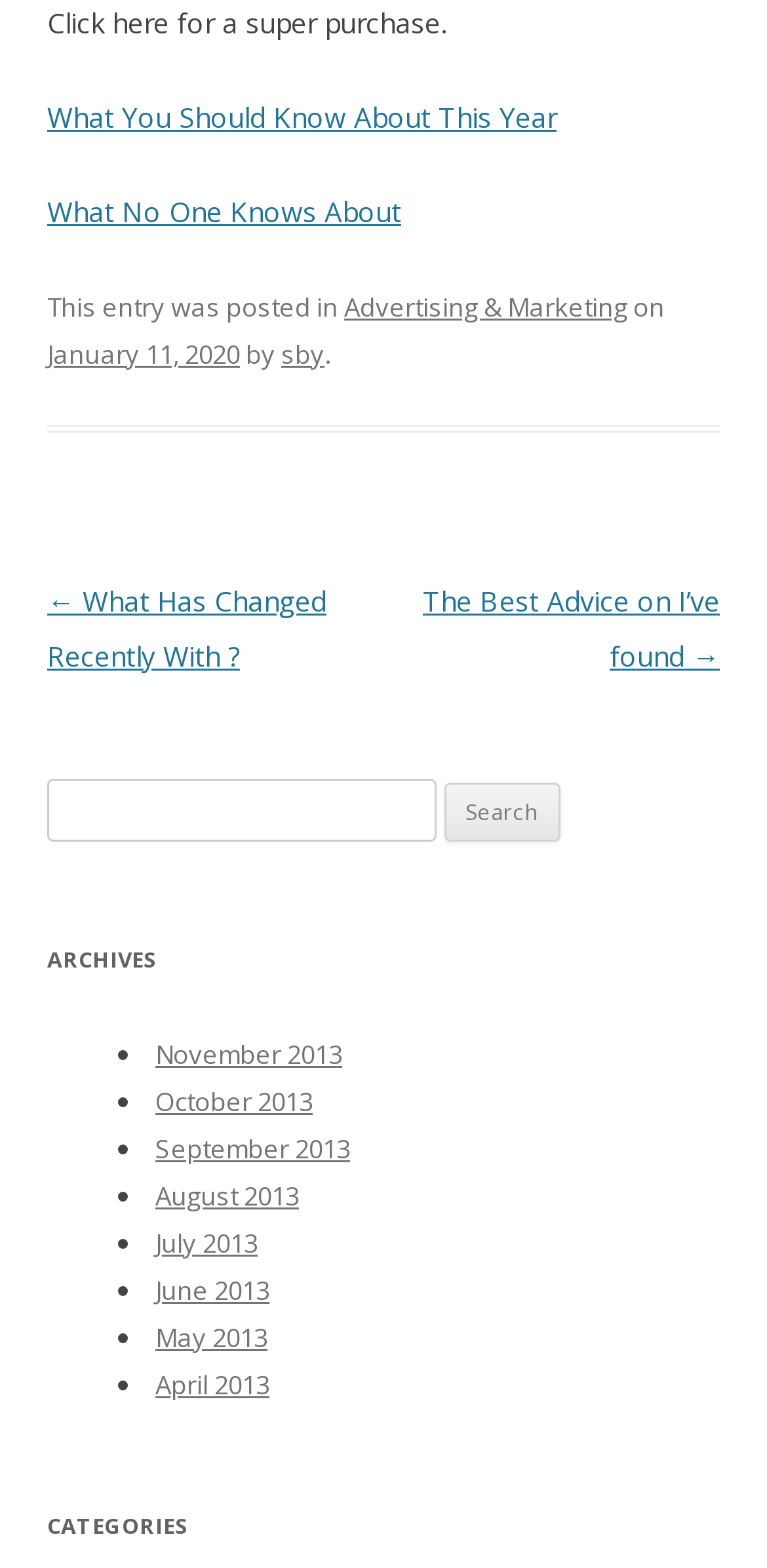Answer the question using only one word or a concise phrase: How many archive links are there?

7